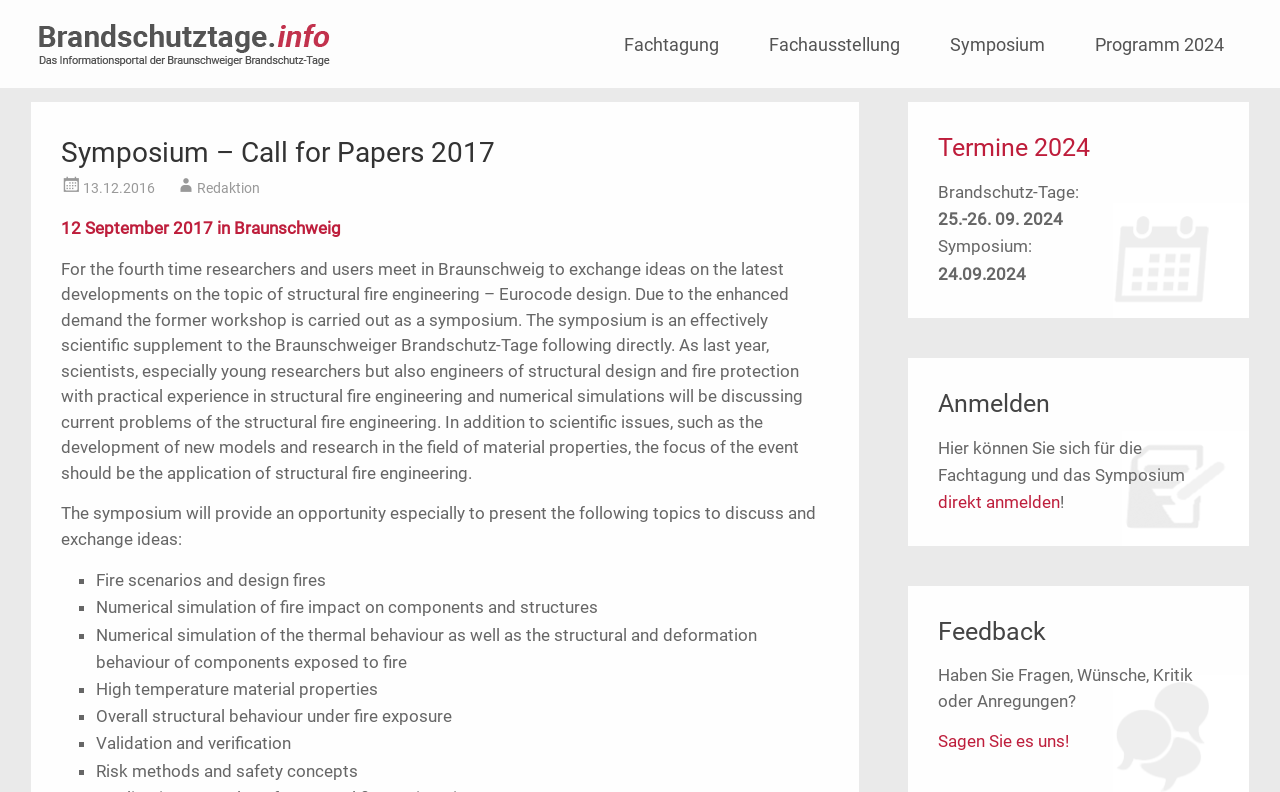Determine the main text heading of the webpage and provide its content.

Symposium – Call for Papers 2017